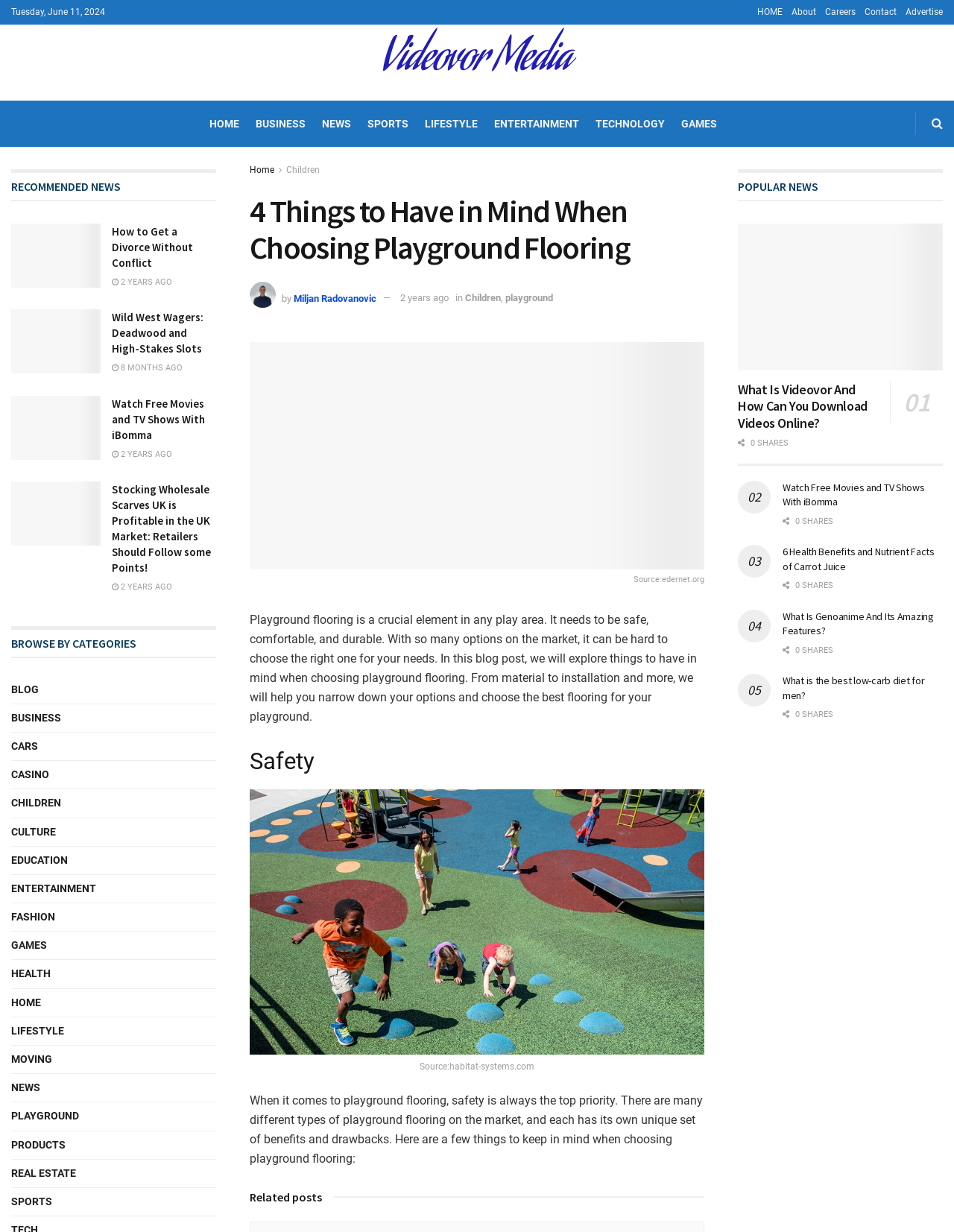Given the description "Careers", determine the bounding box of the corresponding UI element.

[0.865, 0.0, 0.897, 0.02]